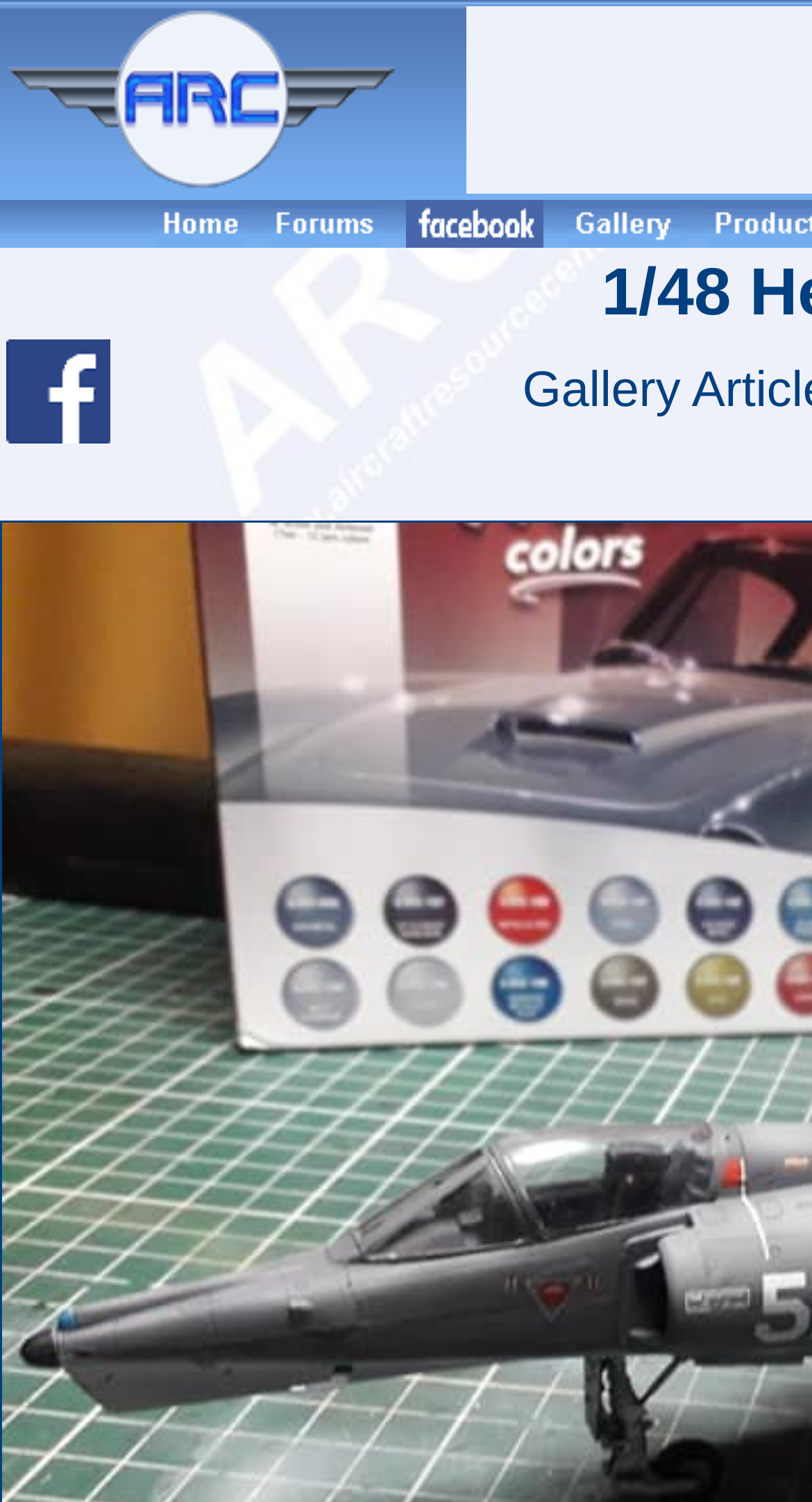Please answer the following question using a single word or phrase: 
How many products are displayed on this webpage?

5